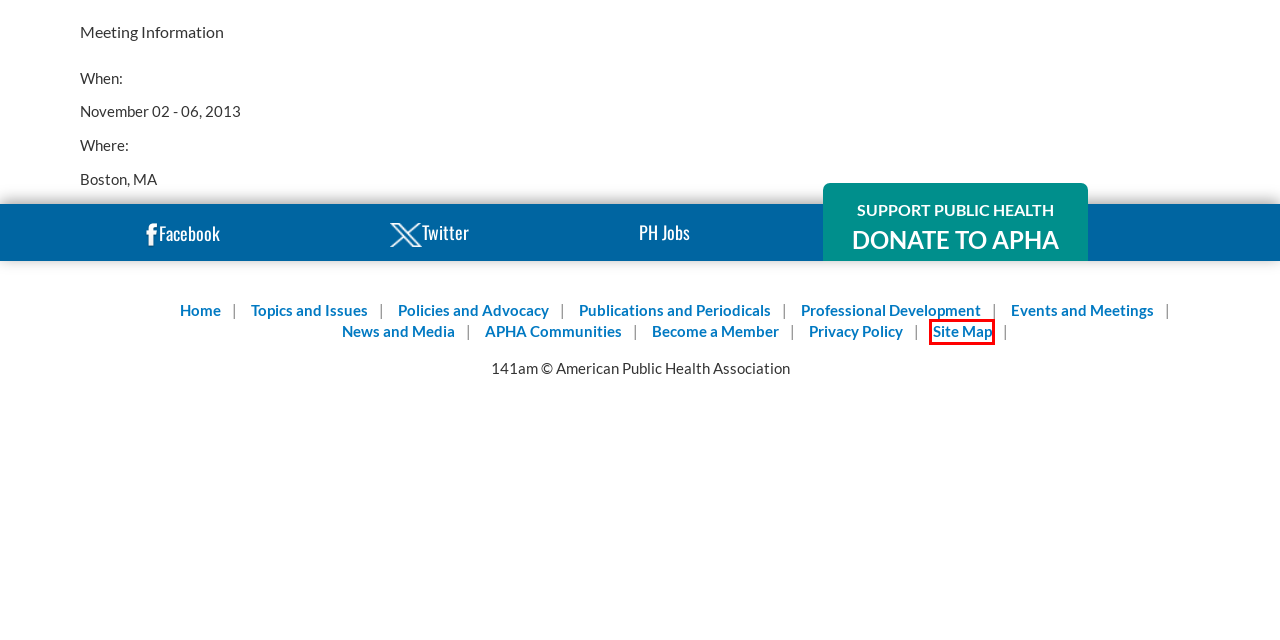Examine the webpage screenshot and identify the UI element enclosed in the red bounding box. Pick the webpage description that most accurately matches the new webpage after clicking the selected element. Here are the candidates:
A. Publications & Periodicals
B. Professional Development
C. Site Map
D. APHA Communities
E. Topics & Issues
F. Privacy Policy
G. News & Media
H. Policy Statements and Advocacy

C